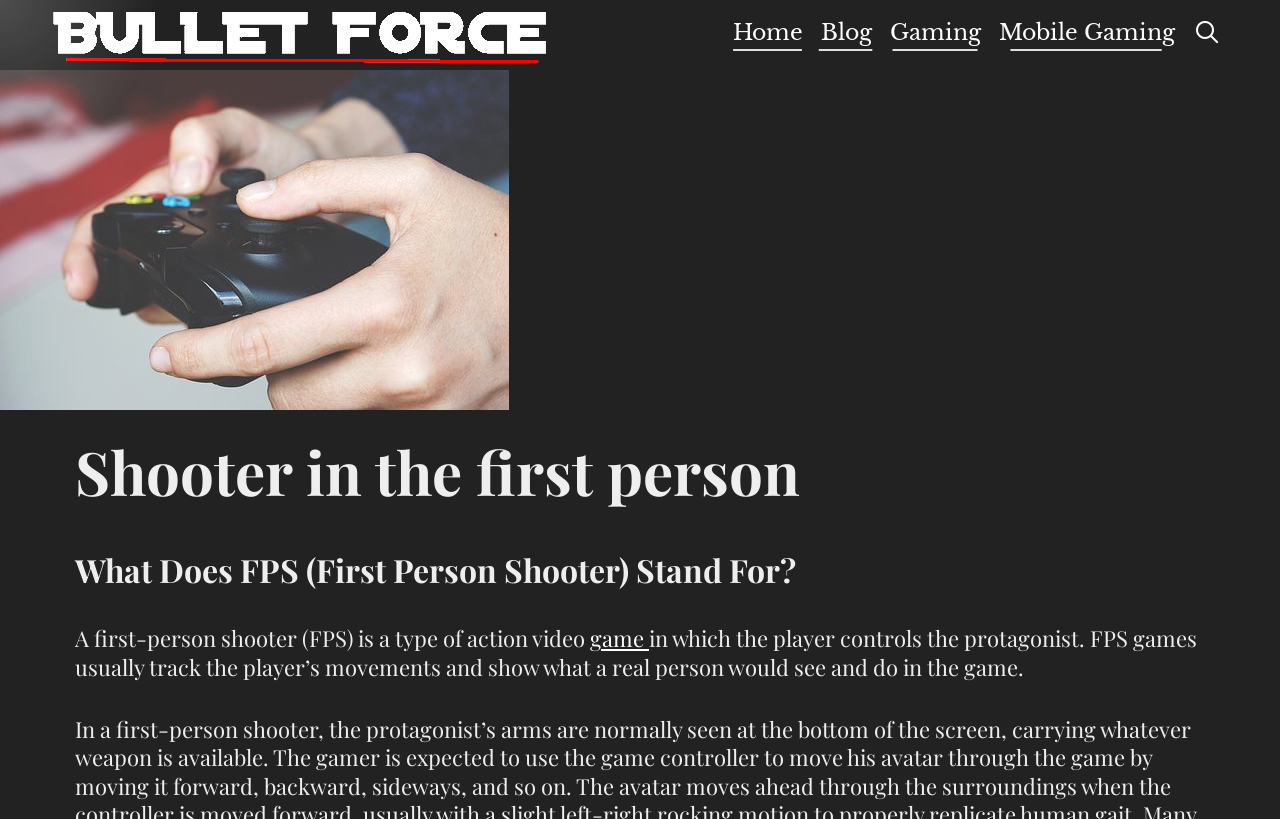Write a detailed summary of the webpage.

The webpage is about a first-person shooter game, specifically Bullet Force. At the top left, there is a link to the game's title, accompanied by a small image with the same name. 

On the top right, there is a navigation menu with five links: Home, Blog, Gaming, Mobile Gaming, and a search bar with a magnifying glass icon. 

Below the navigation menu, there is a main content section. It starts with a heading that reads "Shooter in the first person". 

Underneath the heading, there is a subheading that asks "What Does FPS (First Person Shooter) Stand For?" 

The main content is a paragraph of text that explains what a first-person shooter game is. The text describes the game type, stating that it is an action video game where the player controls the protagonist, and the game tracks the player's movements, showing what a real person would see and do in the game. The word "game" in the paragraph is a clickable link.